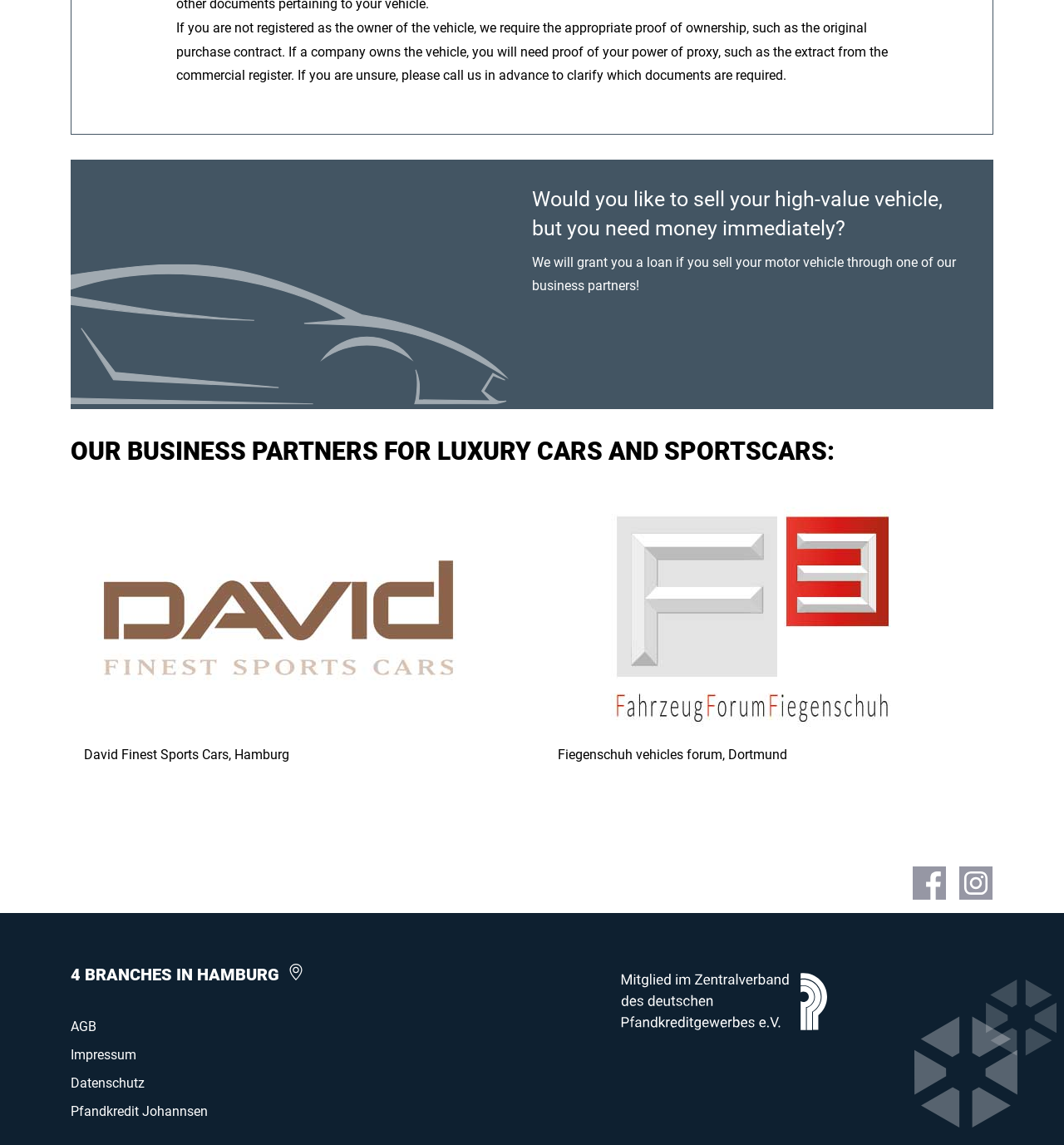What is required to sell a high-value vehicle?
Please provide a comprehensive answer based on the visual information in the image.

The webpage states 'If you are not registered as the owner of the vehicle, we require the appropriate proof of ownership, such as the original purchase contract.' This indicates that proof of ownership is required to sell a high-value vehicle.